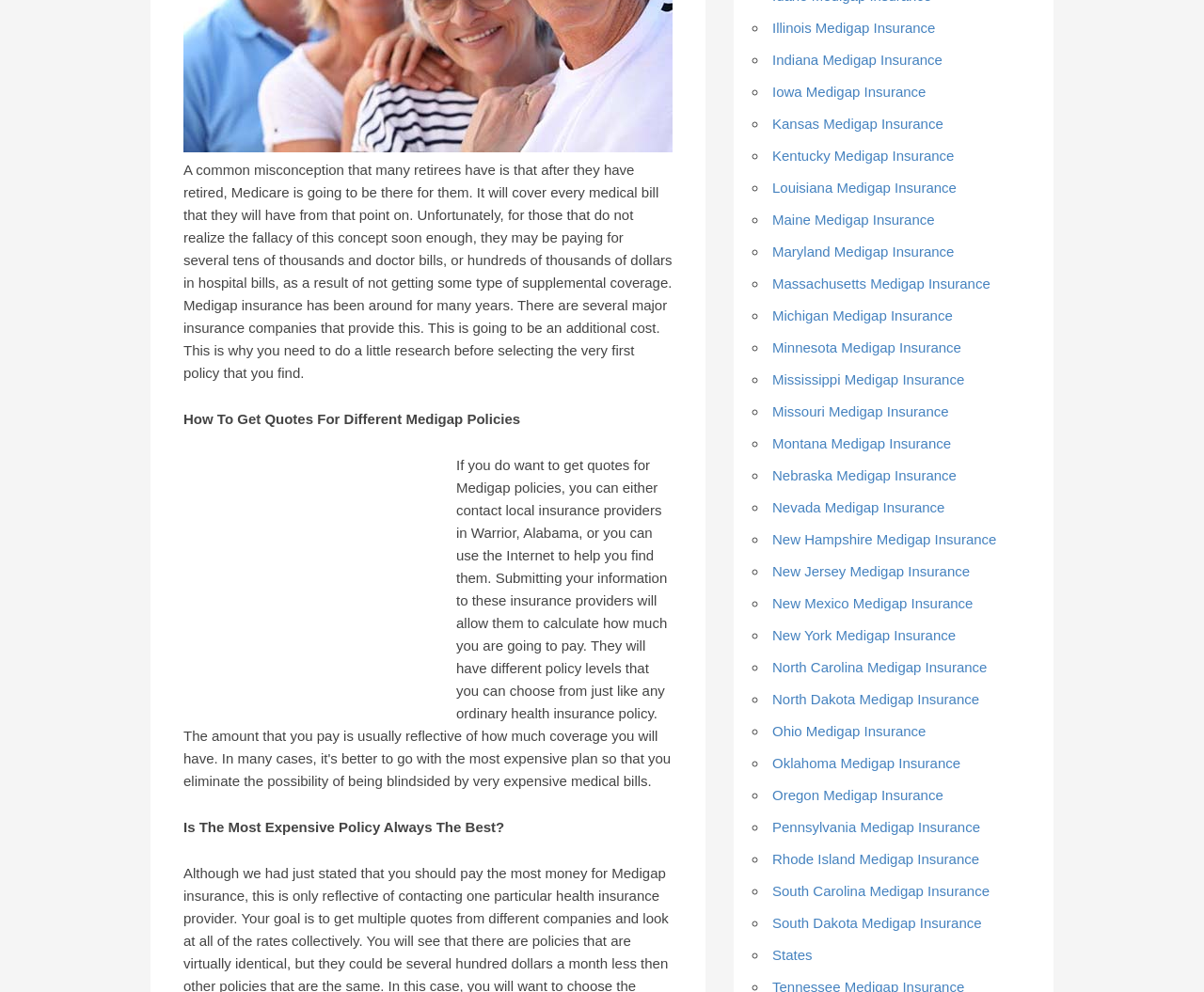Please identify the coordinates of the bounding box for the clickable region that will accomplish this instruction: "Learn about Illinois Medigap Insurance".

[0.641, 0.02, 0.777, 0.036]